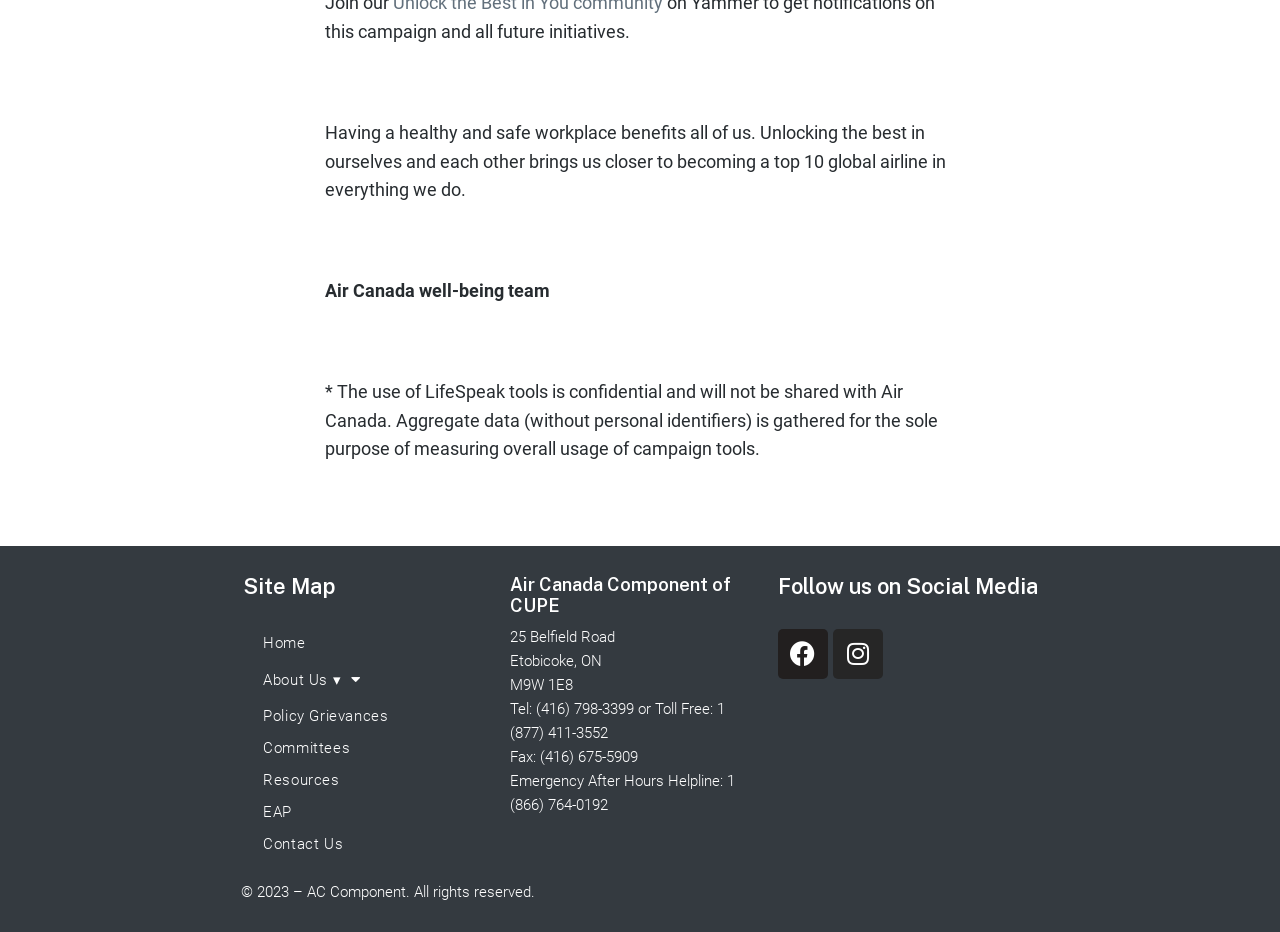What social media platforms are mentioned?
Relying on the image, give a concise answer in one word or a brief phrase.

Facebook and Instagram